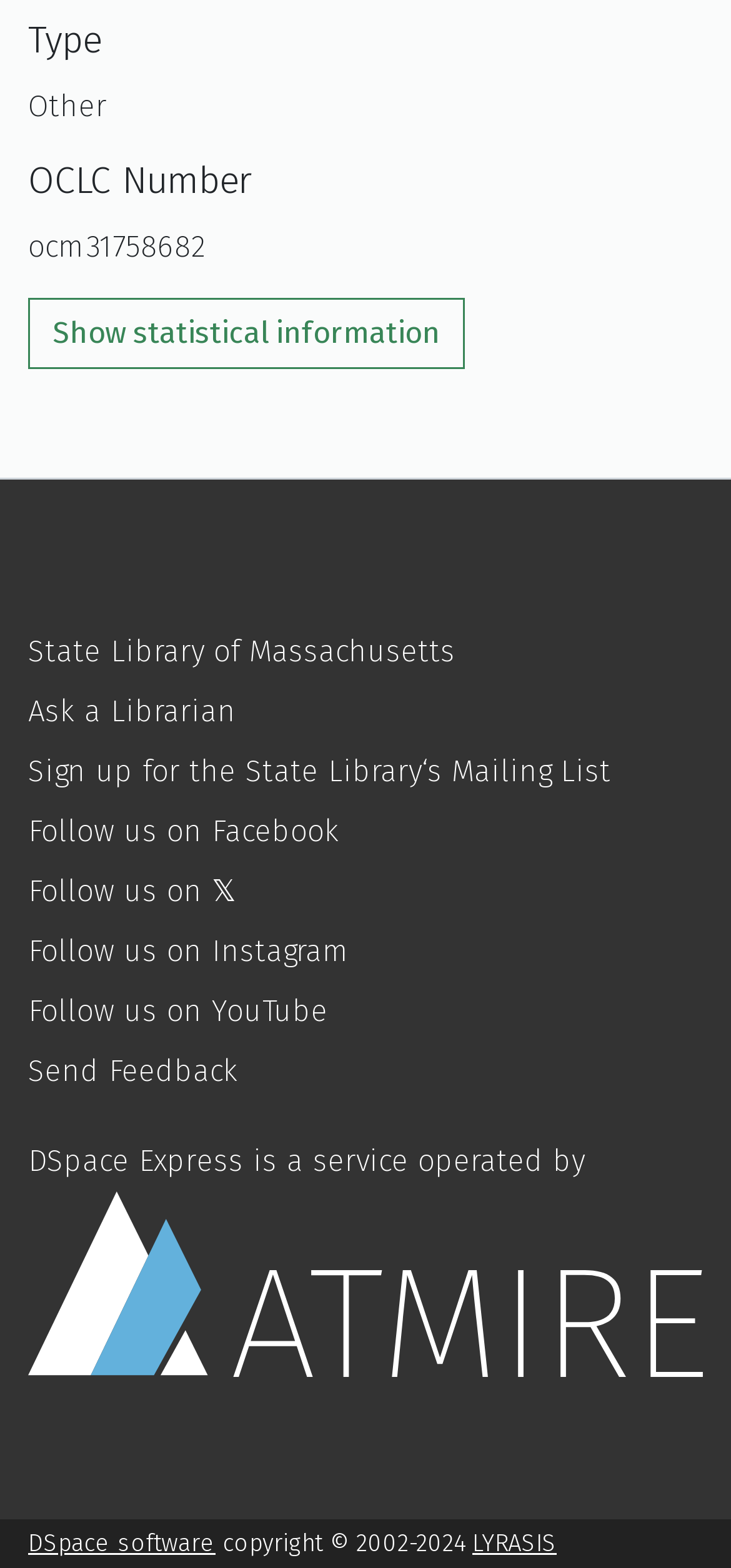Please determine the bounding box coordinates for the element that should be clicked to follow these instructions: "Click the 'Show statistical information' button".

[0.038, 0.19, 0.636, 0.235]